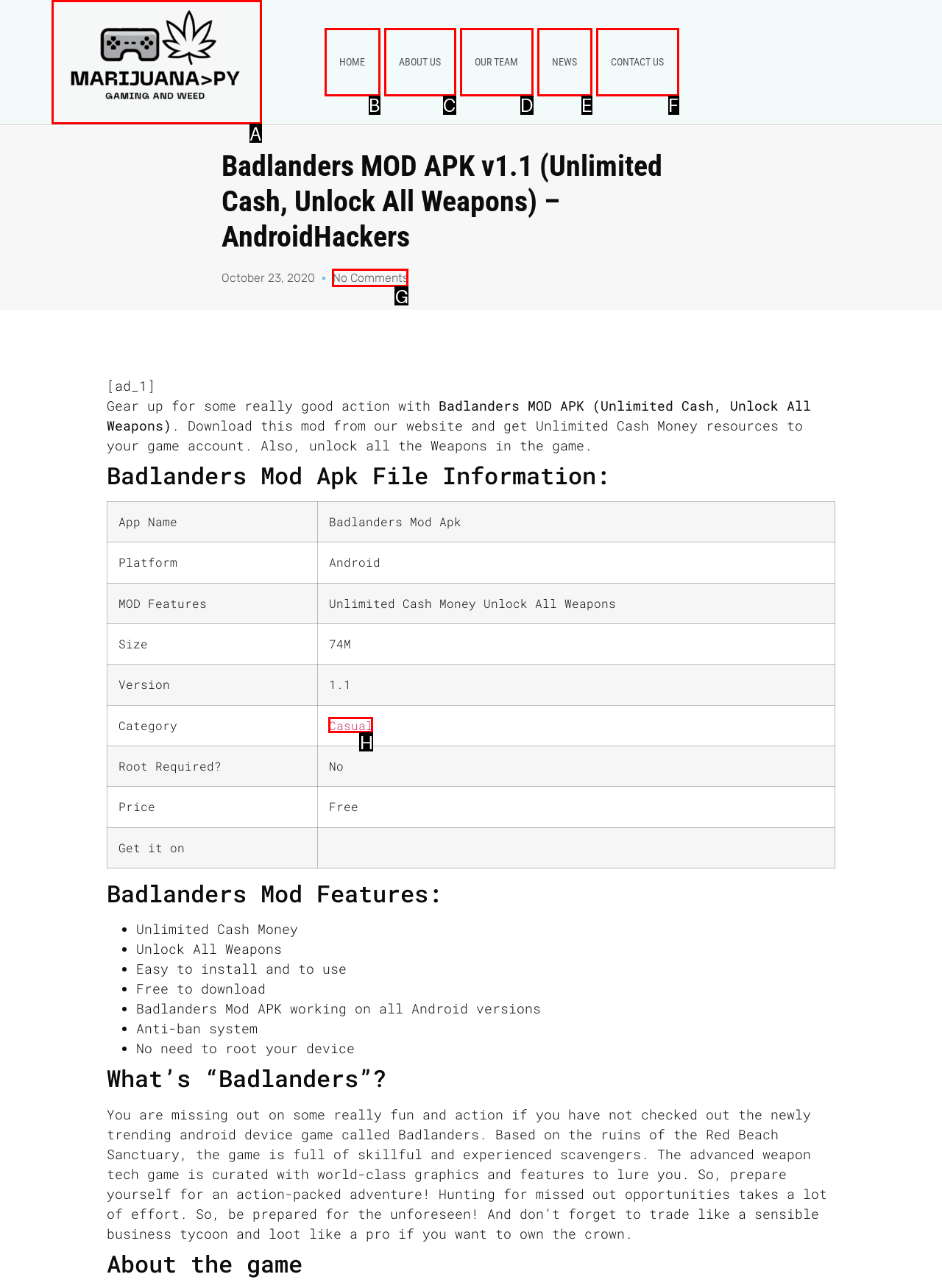Identify the correct UI element to click on to achieve the following task: Click the 'Casual' link Respond with the corresponding letter from the given choices.

H